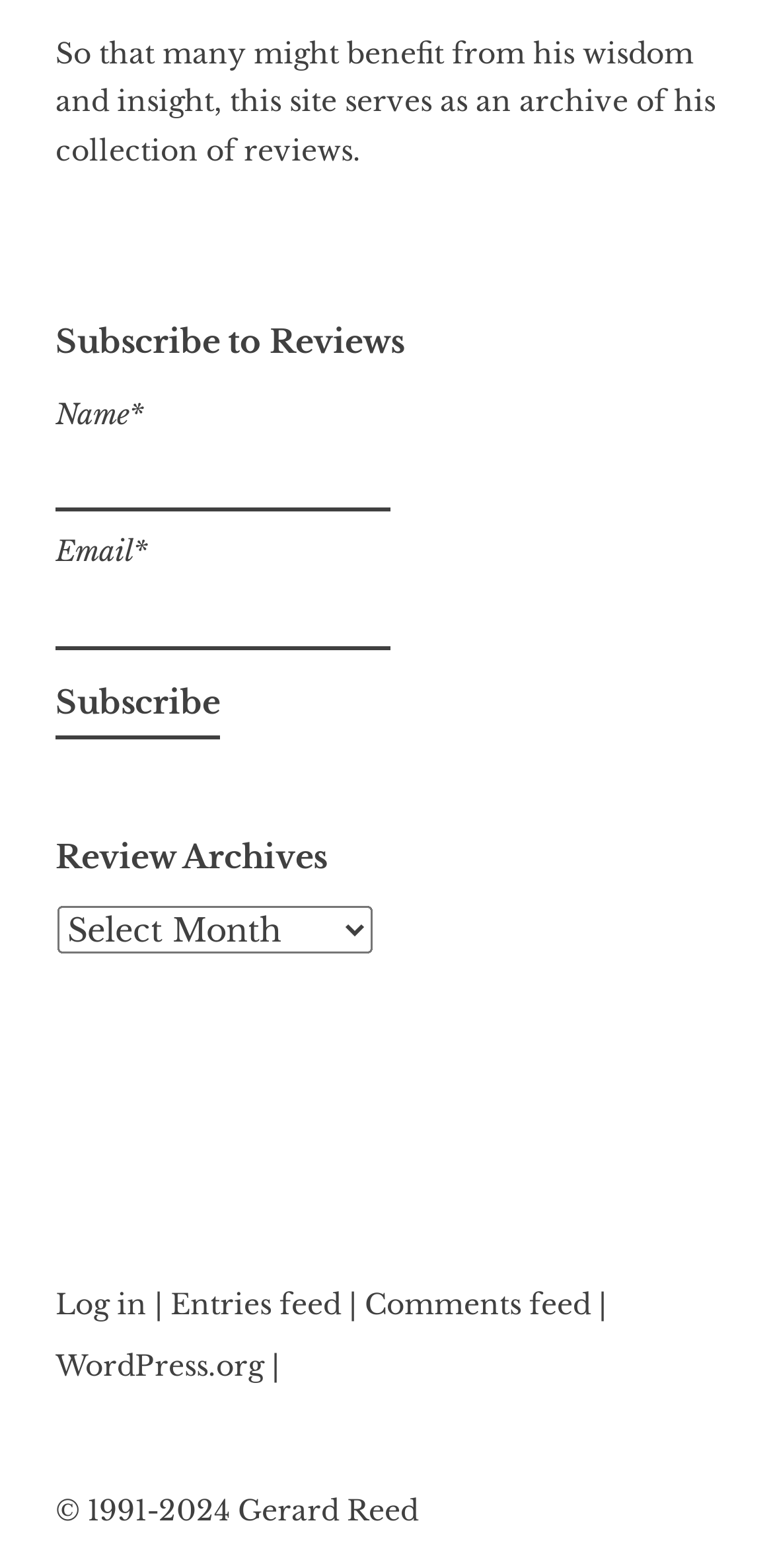Could you highlight the region that needs to be clicked to execute the instruction: "Subscribe to reviews"?

[0.072, 0.425, 0.285, 0.472]